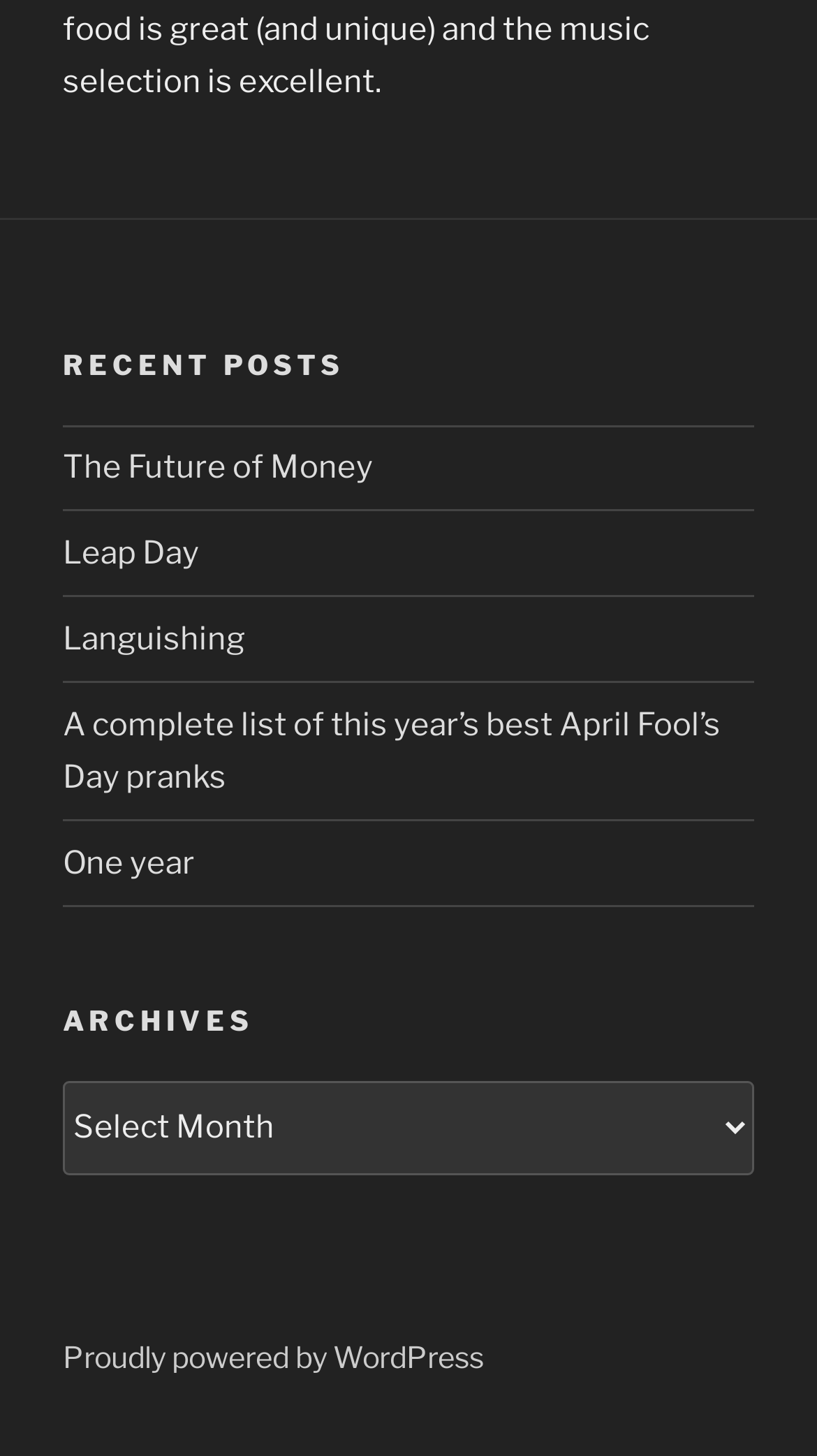What is the last item in the archives?
Using the image, provide a detailed and thorough answer to the question.

The archives section only has a combobox and a static text 'Archives', but it does not specify the last item in the archives. We need more information to answer this question.